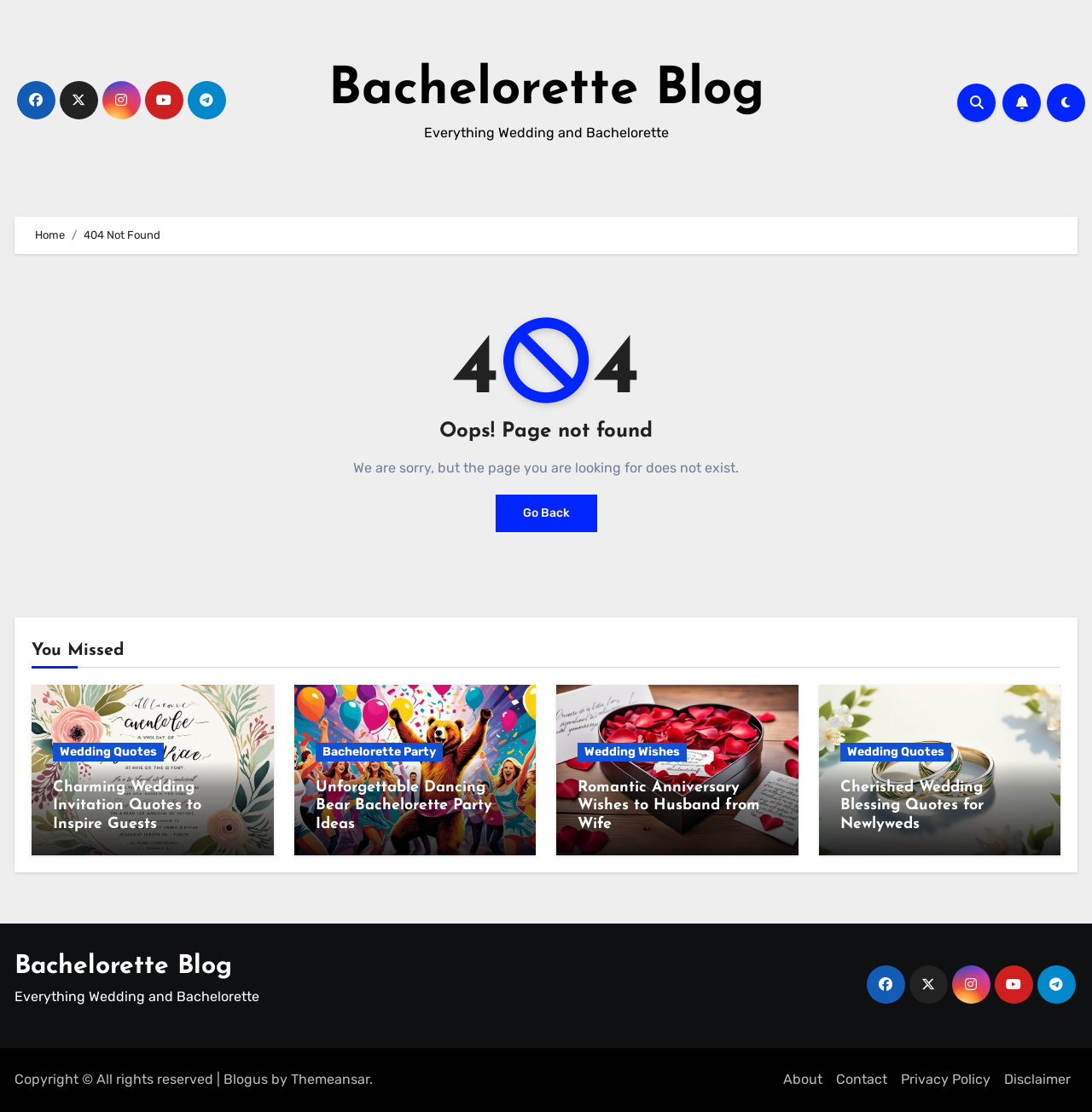Detail the various sections and features present on the webpage.

This webpage is a 404 error page from the Bachelorette Blog. At the top, there are several social media links, including Facebook, Twitter, Instagram, and Pinterest, aligned horizontally. Below these links, the blog's title "Bachelorette Blog" is displayed prominently. 

A navigation breadcrumb is located below the title, showing the path "Home > 404 Not Found". The main content of the page is divided into two sections. The first section has a large heading "4 4" and a subheading "Oops! Page not found", followed by a paragraph of text apologizing for the missing page. A "Go Back" link is provided below the text.

The second section is titled "You Missed" and features a list of links to various articles, including "Charming Wedding Invitation Quotes to Inspire Guests", "Unforgettable Dancing Bear Bachelorette Party Ideas", "Romantic Anniversary Wishes to Husband from Wife", and "Cherished Wedding Blessing Quotes for Newlyweds". Each article title is a link, accompanied by a small icon.

At the bottom of the page, there is a footer section with a copyright notice, a link to the blog's main page, and social media links again. Additionally, there are links to "About", "Contact", "Privacy Policy", and "Disclaimer" pages.